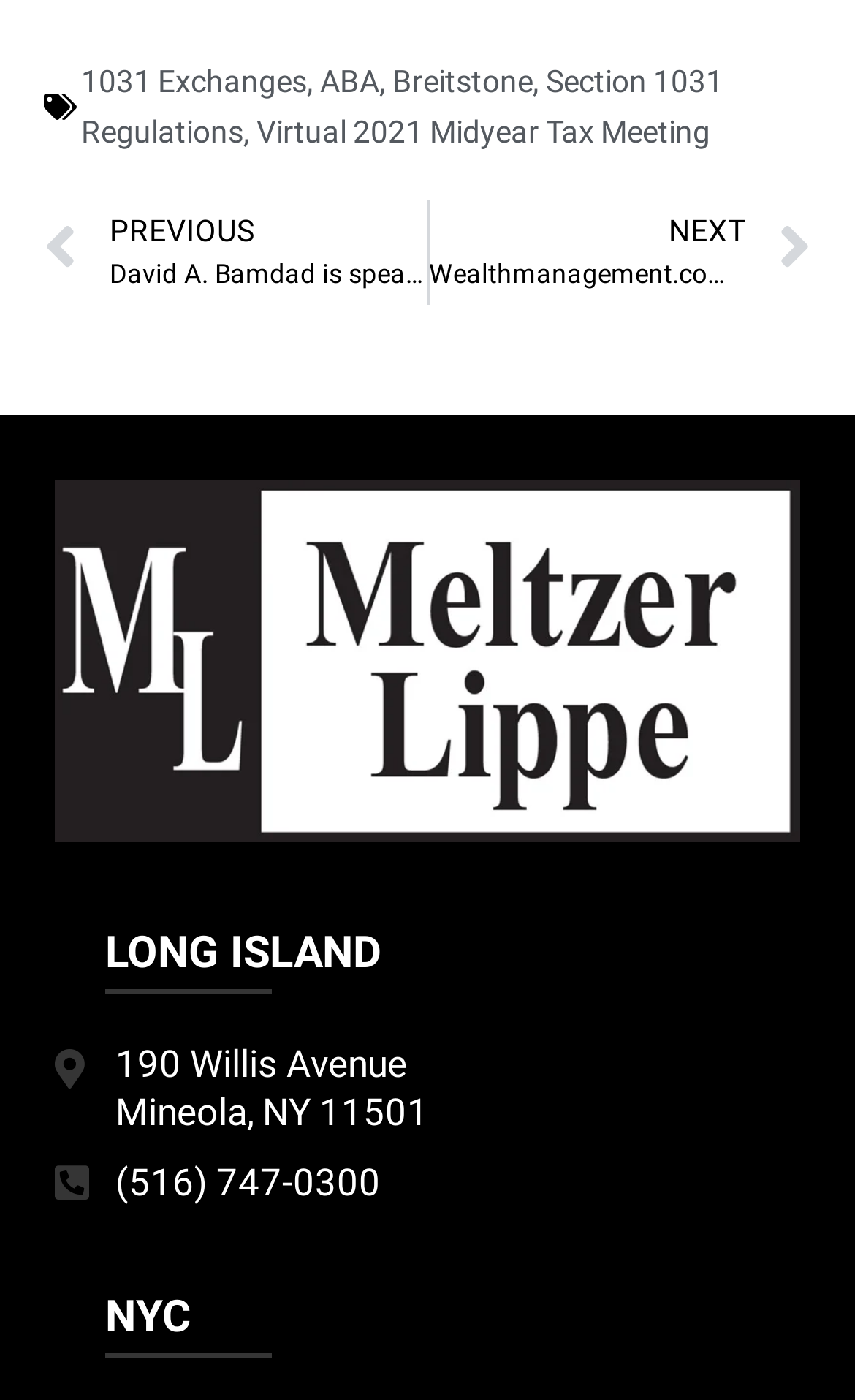Use a single word or phrase to answer the question: 
What is the topic of the 'Virtual 2021 Midyear Tax Meeting'?

Section 1031 Regulations